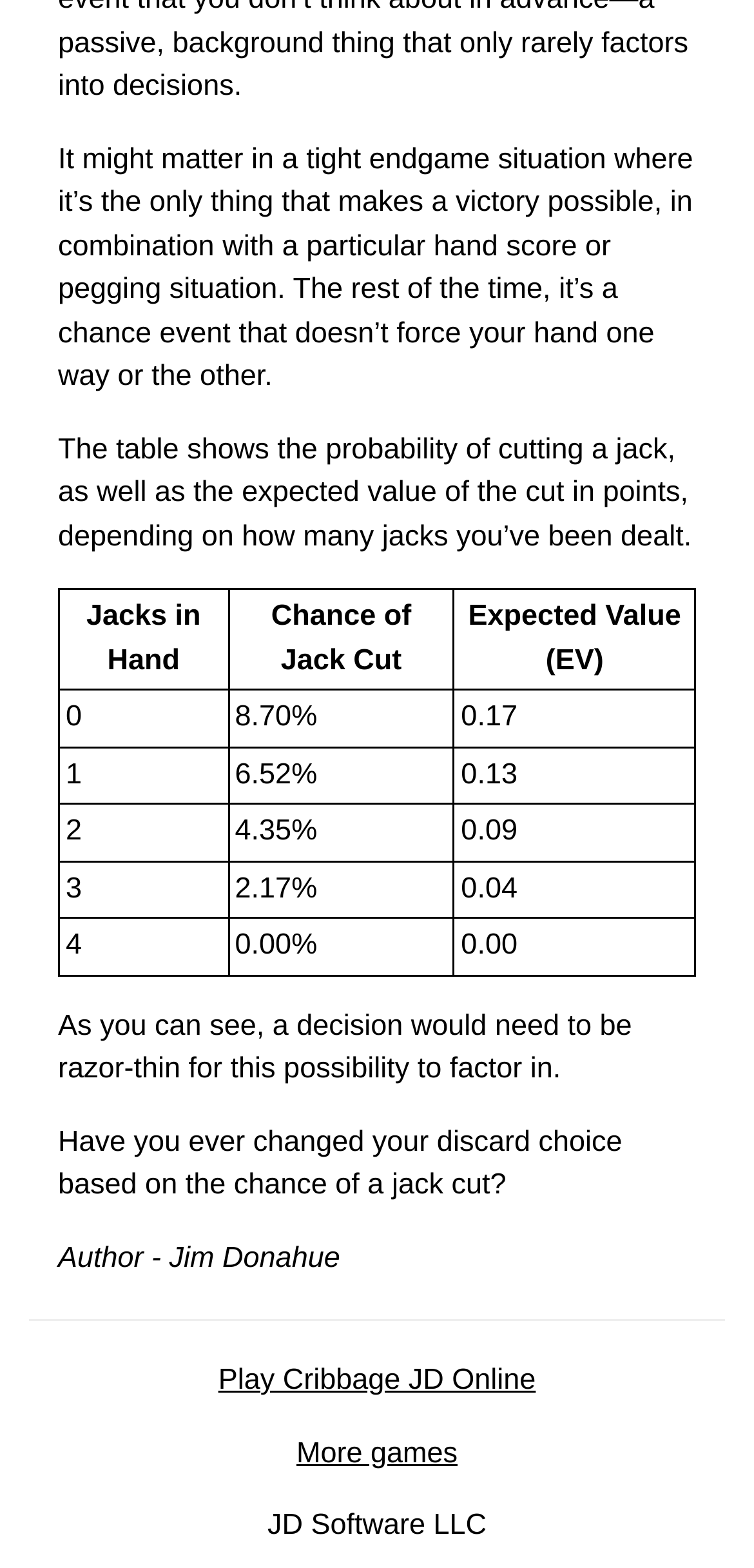Locate the bounding box of the UI element described by: "home immediately" in the given webpage screenshot.

None